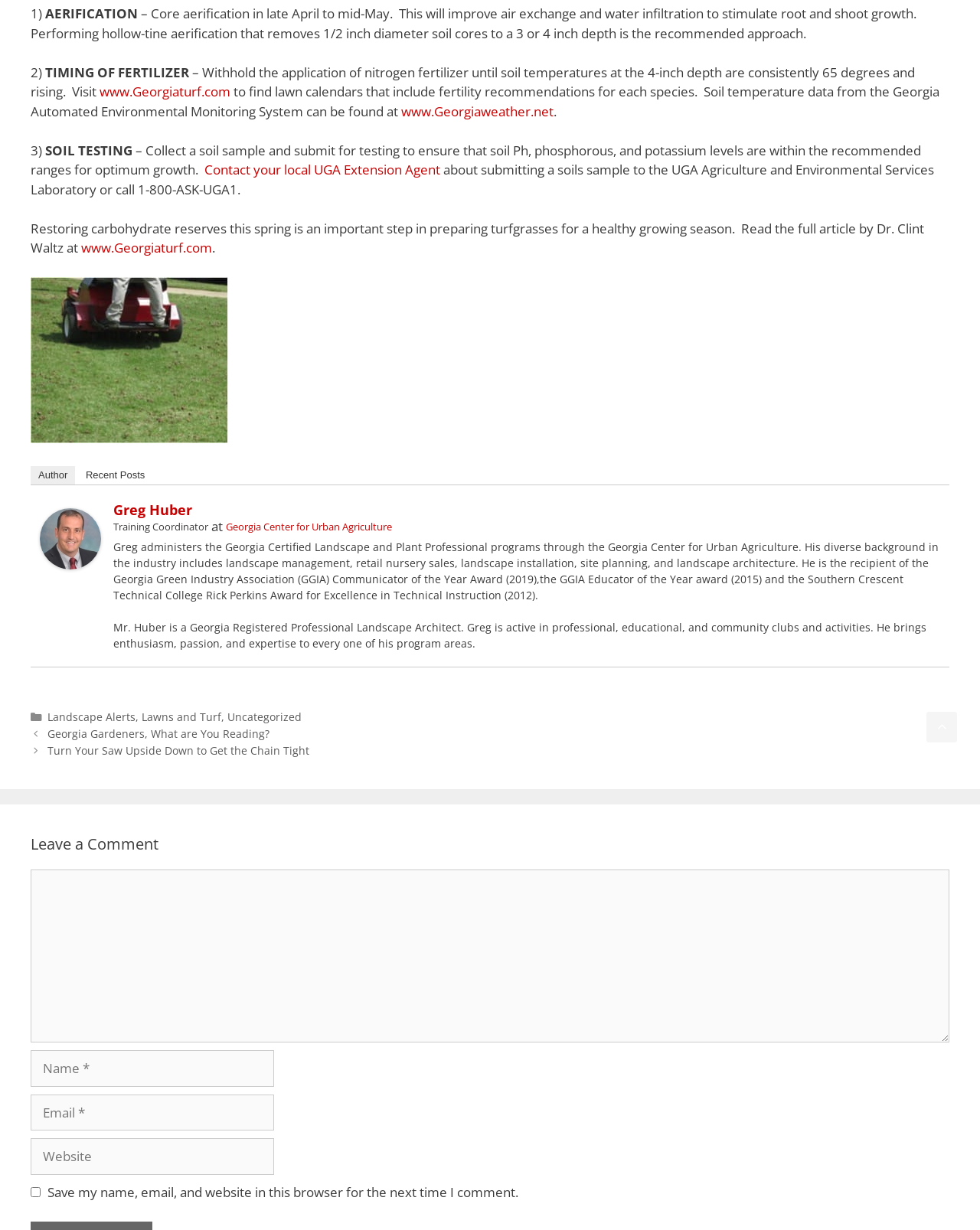Reply to the question with a single word or phrase:
How many links are there in the footer section?

5